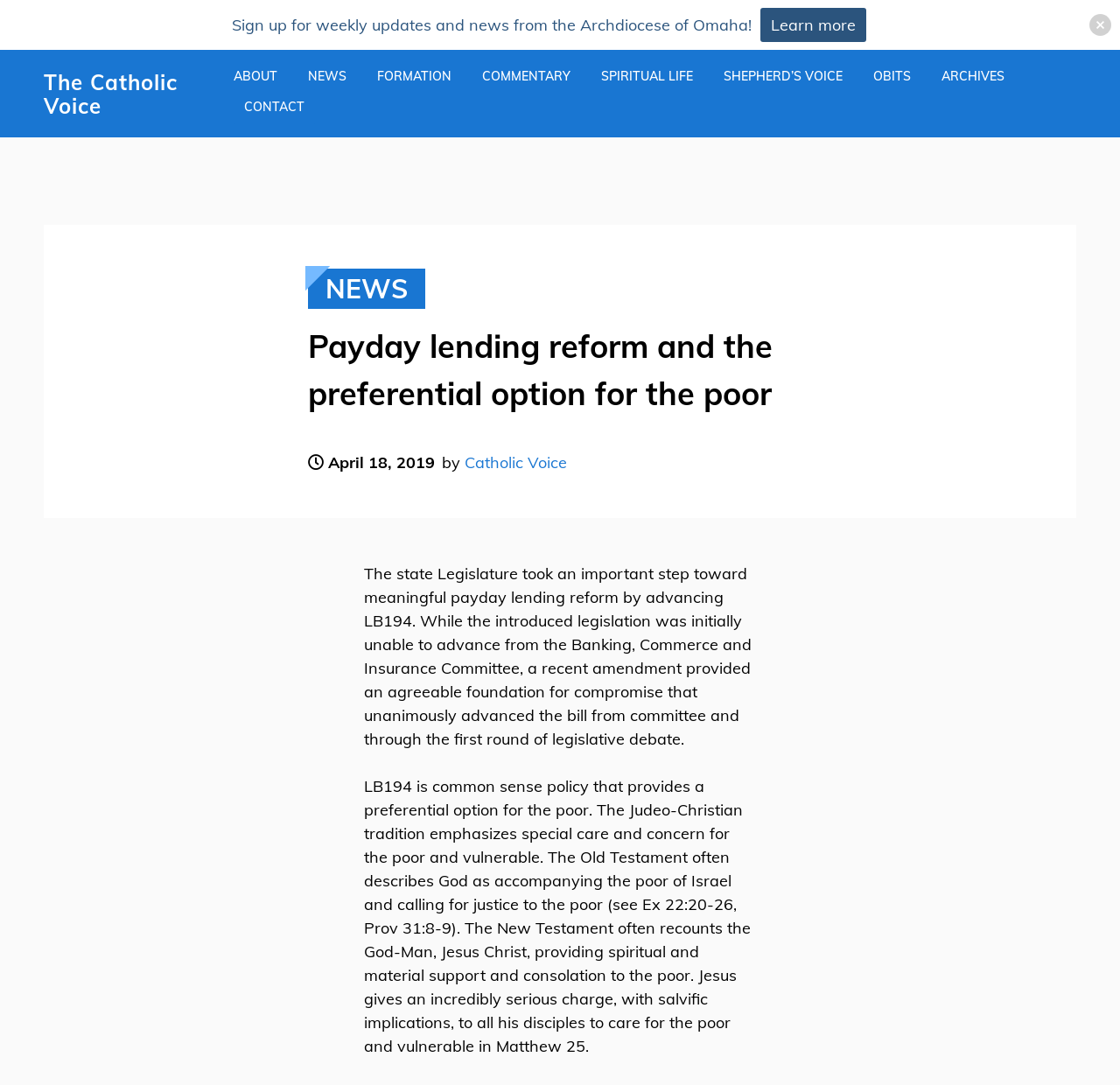Specify the bounding box coordinates of the element's area that should be clicked to execute the given instruction: "Click on ABOUT". The coordinates should be four float numbers between 0 and 1, i.e., [left, top, right, bottom].

[0.208, 0.063, 0.247, 0.077]